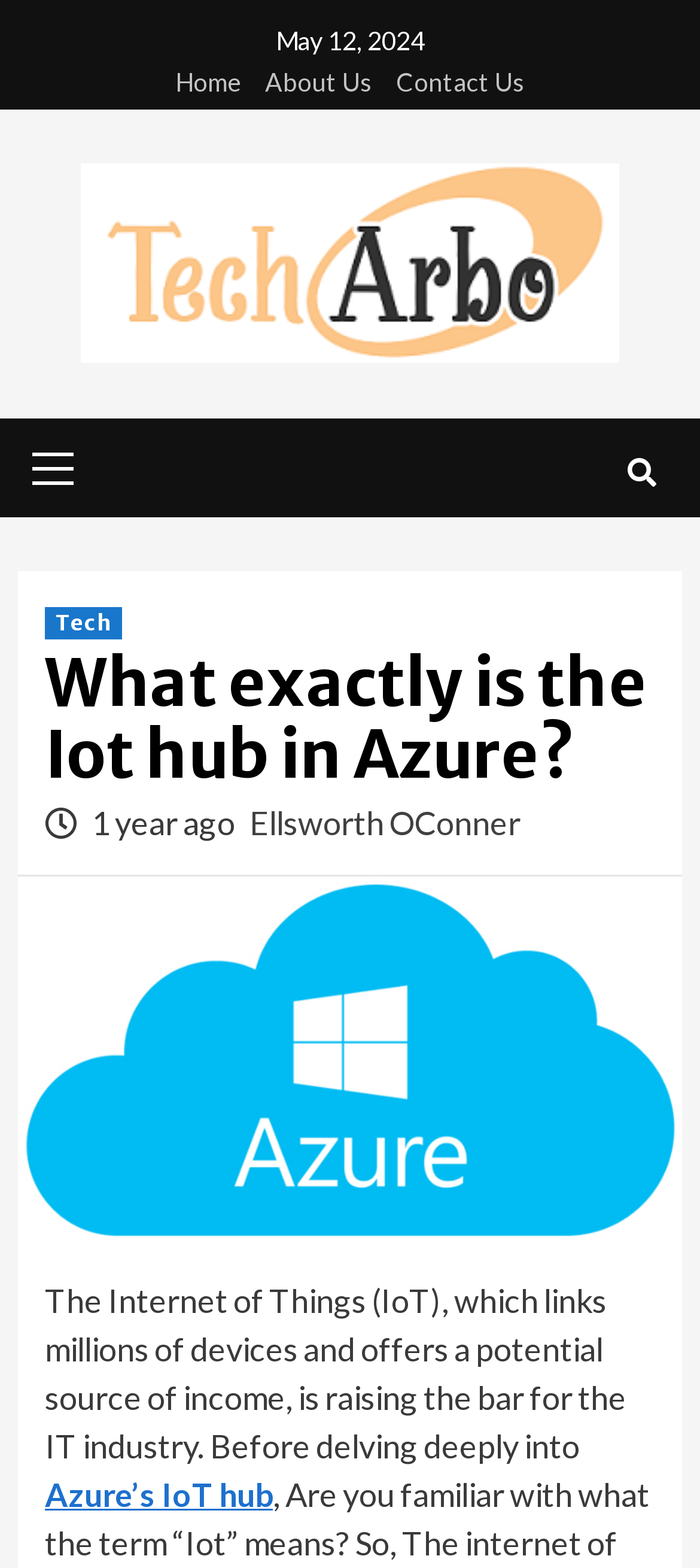Describe the entire webpage, focusing on both content and design.

The webpage is about the Internet of Things (IoT) and its relation to Azure's IoT hub. At the top, there is a date "May 12, 2024" and a navigation menu with links to "Home", "About Us", and "Contact Us". The logo of "Tech Arbo" is also located at the top, taking up most of the width. 

Below the navigation menu, there is a primary menu with a link to "Primary Menu". On the right side of the primary menu, there is a search icon. 

The main content of the webpage is divided into two sections. The first section has a heading "What exactly is the Iot hub in Azure?" and a subheading "1 year ago" by "Ellsworth OConner". 

The second section is a paragraph of text that explains the Internet of Things (IoT) and its potential source of income for the IT industry. It also mentions Azure's IoT hub. There is a link to "Azure's IoT hub" at the end of the paragraph.